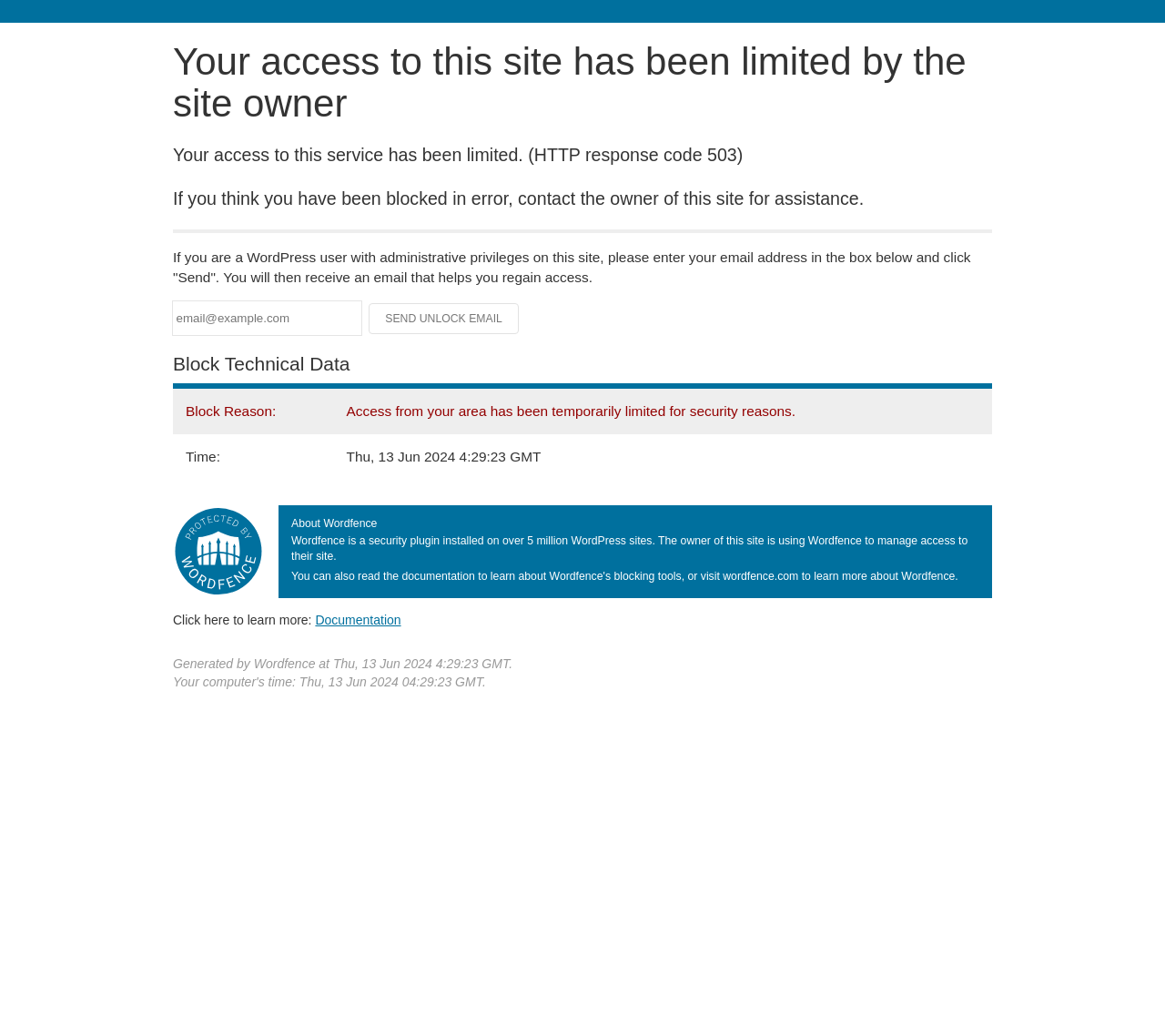What is the reason for the site access limitation?
Using the details from the image, give an elaborate explanation to answer the question.

I found the answer by looking at the table with the heading 'Block Technical Data'. In the first row, the 'Block Reason:' column has the text 'Access from your area has been temporarily limited for security reasons.'